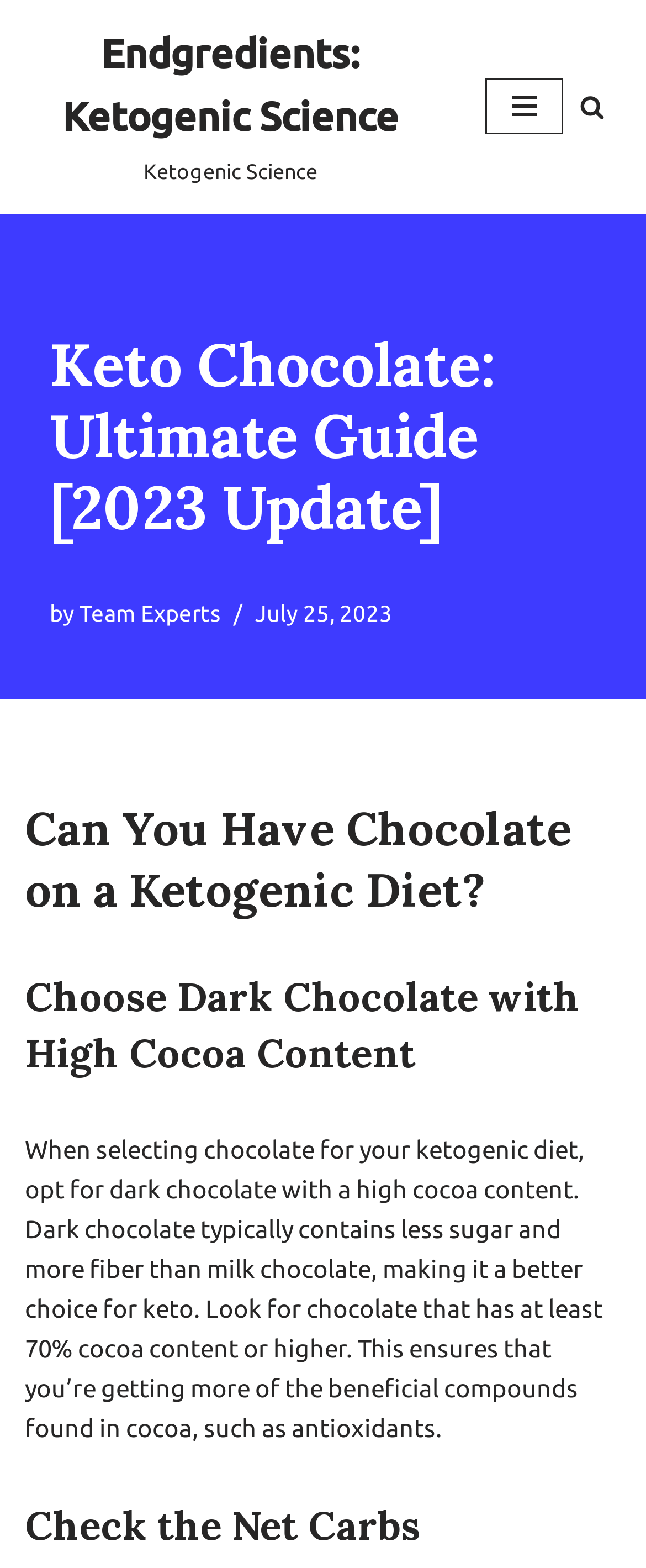Offer an in-depth caption of the entire webpage.

The webpage is about a ketogenic diet guide, specifically focusing on chocolate consumption. At the top left, there is a "Skip to content" link, followed by a link to "Endgredients: Ketogenic Science" on the same line. On the top right, there is a "Navigation Menu" button and a "Search" link with a magnifying glass icon.

Below the top navigation bar, the main title "Keto Chocolate: Ultimate Guide [2023 Update]" is prominently displayed. The title is accompanied by the author's name, "Team Experts", and the publication date, "July 25, 2023".

The main content is divided into sections, each with a heading. The first section asks "Can You Have Chocolate on a Ketogenic Diet?" The second section advises to "Choose Dark Chocolate with High Cocoa Content", followed by a paragraph explaining the benefits of dark chocolate with at least 70% cocoa content. The third section is about "Check the Net Carbs".

Throughout the page, there are no images except for the magnifying glass icon next to the "Search" link. The overall structure of the page is organized, with clear headings and concise text, making it easy to navigate and read.